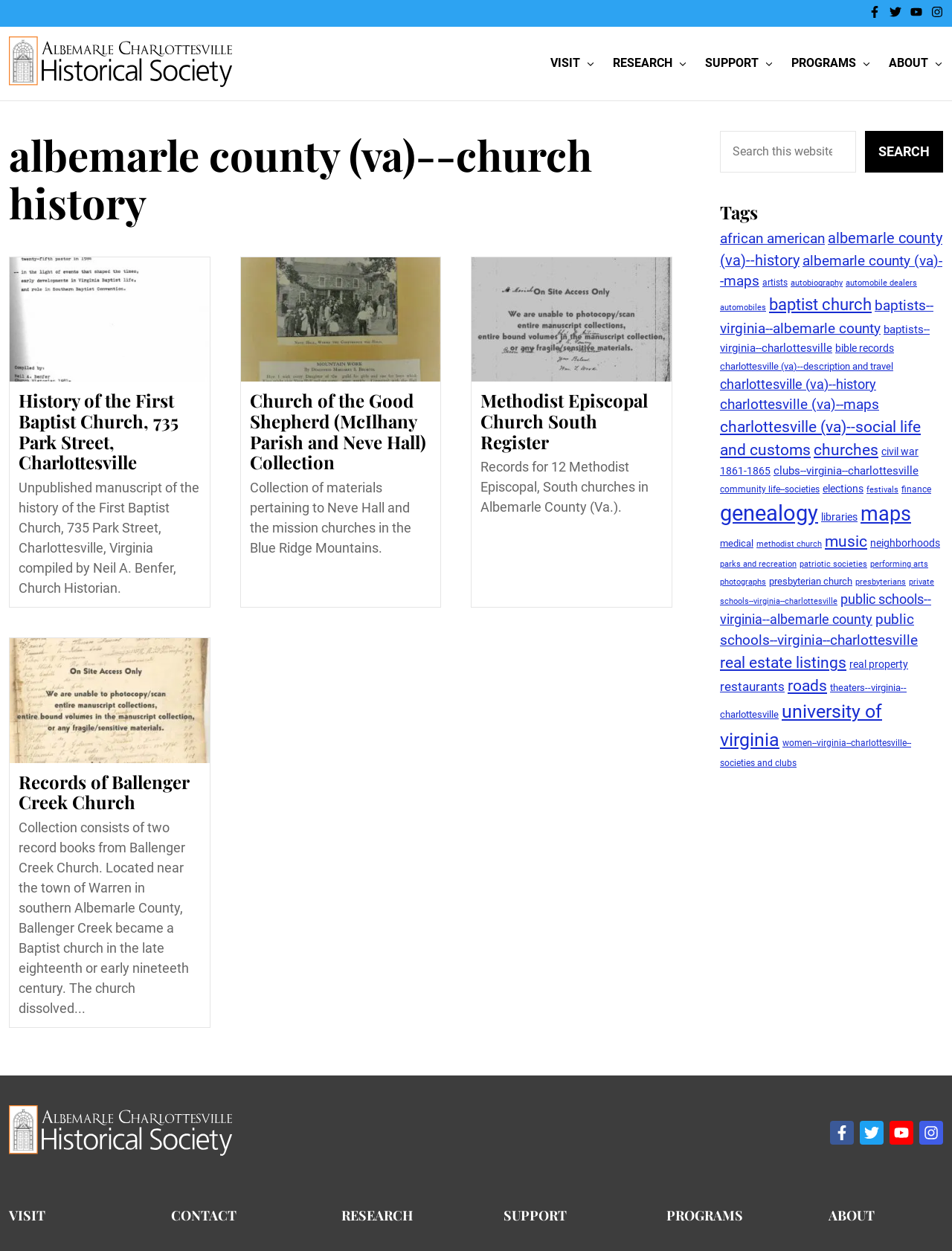Determine the bounding box coordinates of the region to click in order to accomplish the following instruction: "Learn about the Methodist Episcopal Church South Register". Provide the coordinates as four float numbers between 0 and 1, specifically [left, top, right, bottom].

[0.505, 0.312, 0.696, 0.362]